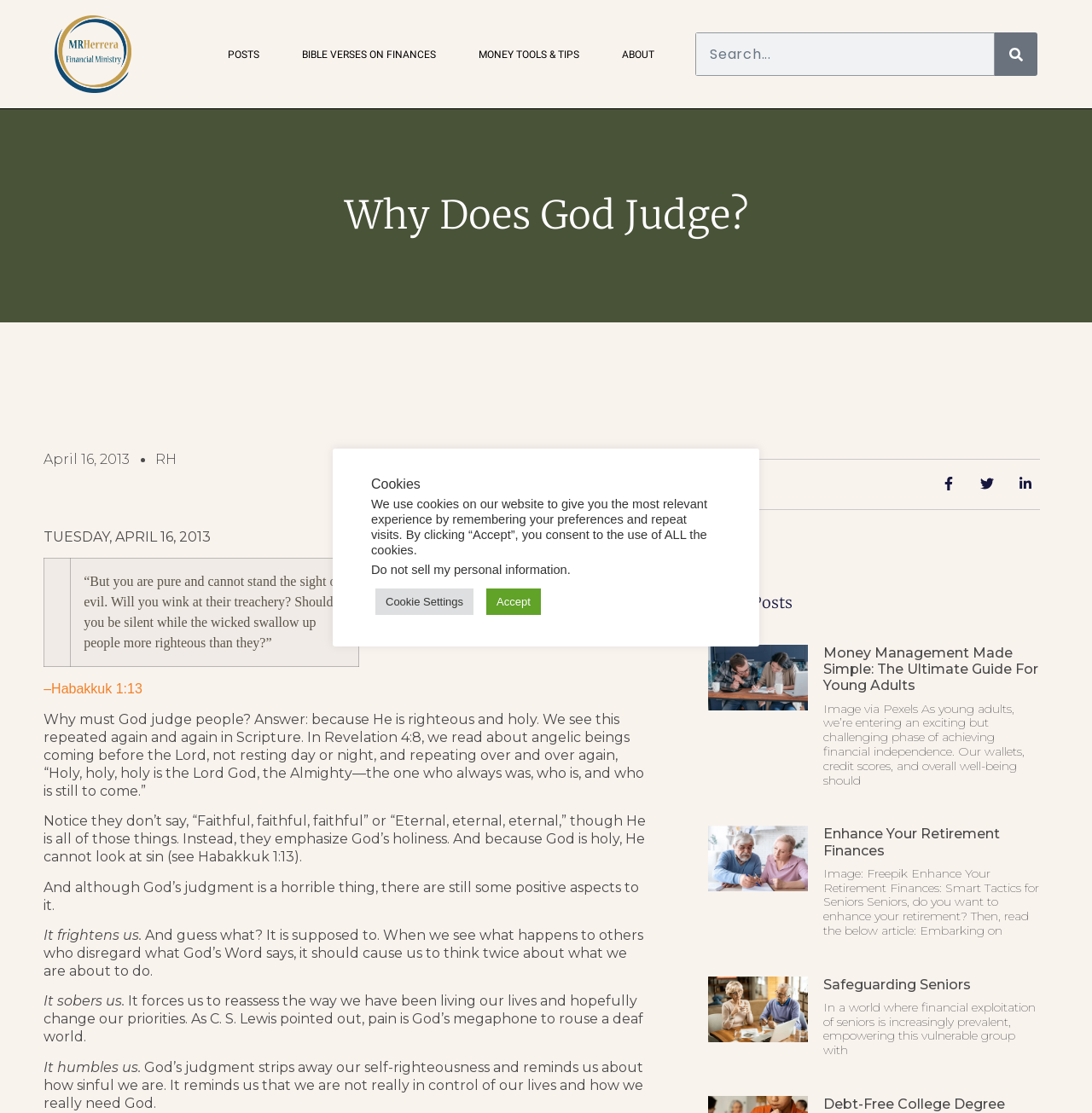Please specify the bounding box coordinates of the clickable section necessary to execute the following command: "Click the 'Site Logo' link".

[0.05, 0.014, 0.121, 0.083]